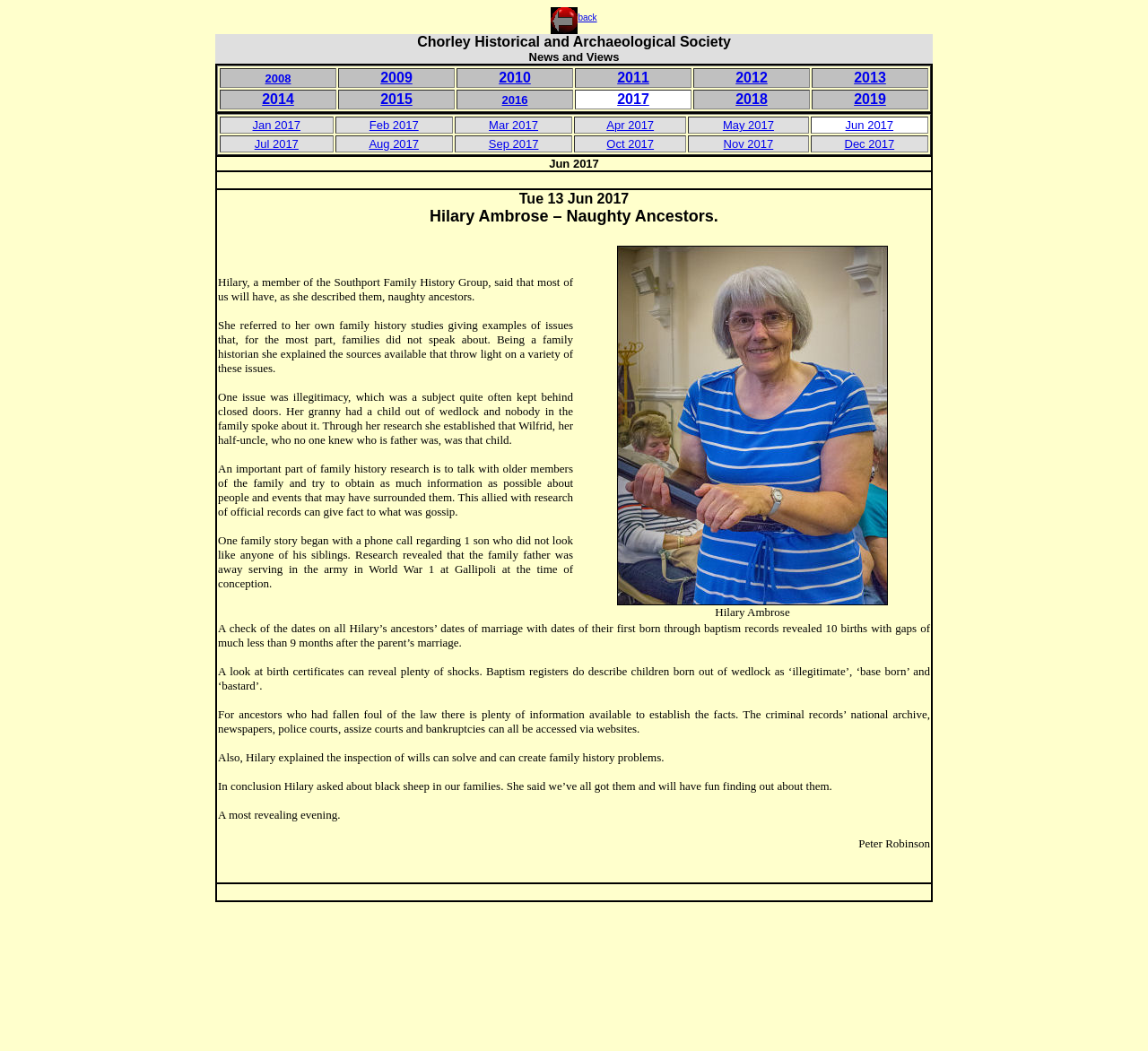Who is the author of the article about Hilary Ambrose's talk?
Answer the question in a detailed and comprehensive manner.

The article about Hilary Ambrose's talk is written by Peter Robinson, as indicated at the end of the article.